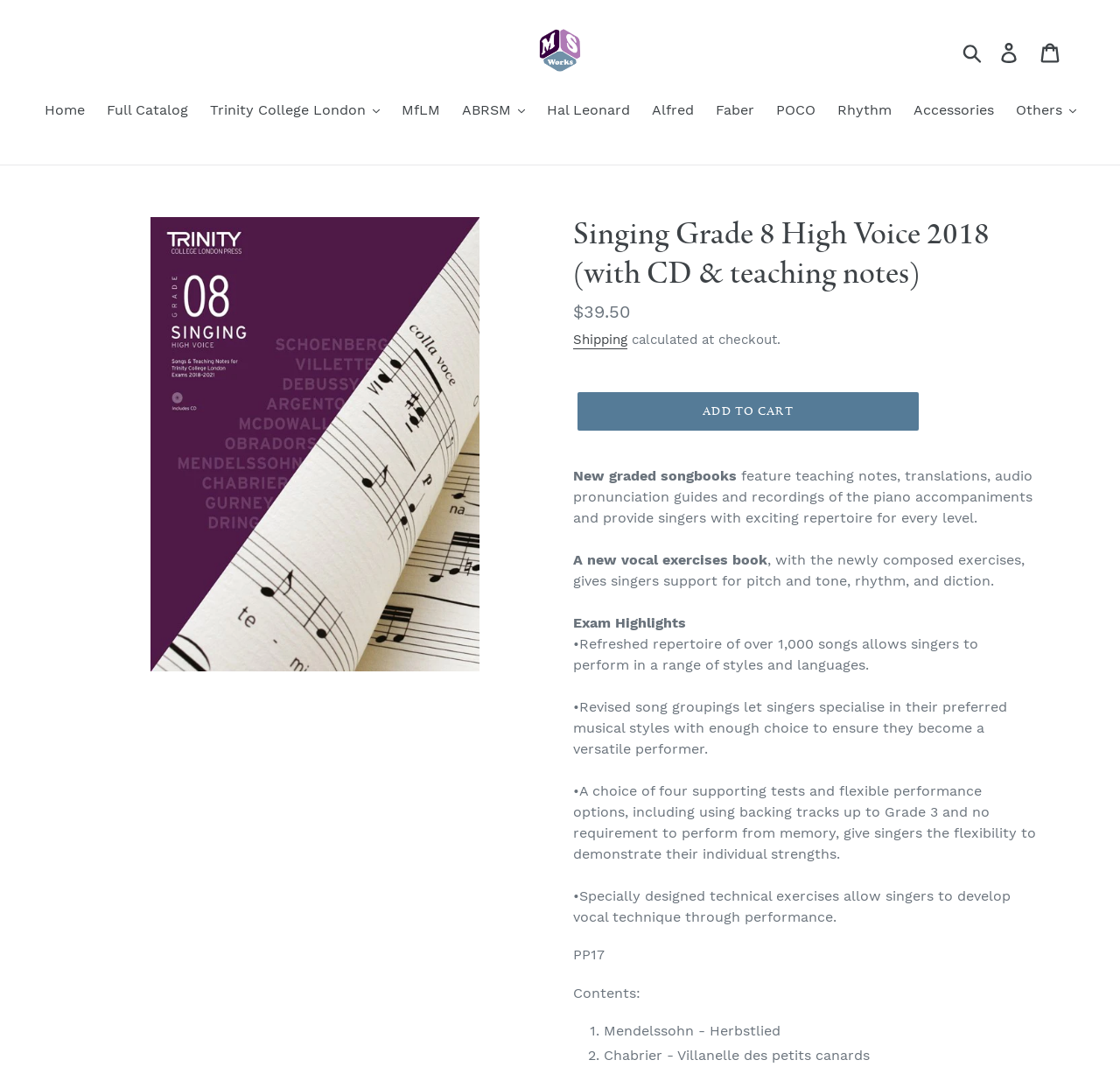Please predict the bounding box coordinates of the element's region where a click is necessary to complete the following instruction: "View the 'Full Catalog'". The coordinates should be represented by four float numbers between 0 and 1, i.e., [left, top, right, bottom].

[0.087, 0.094, 0.175, 0.116]